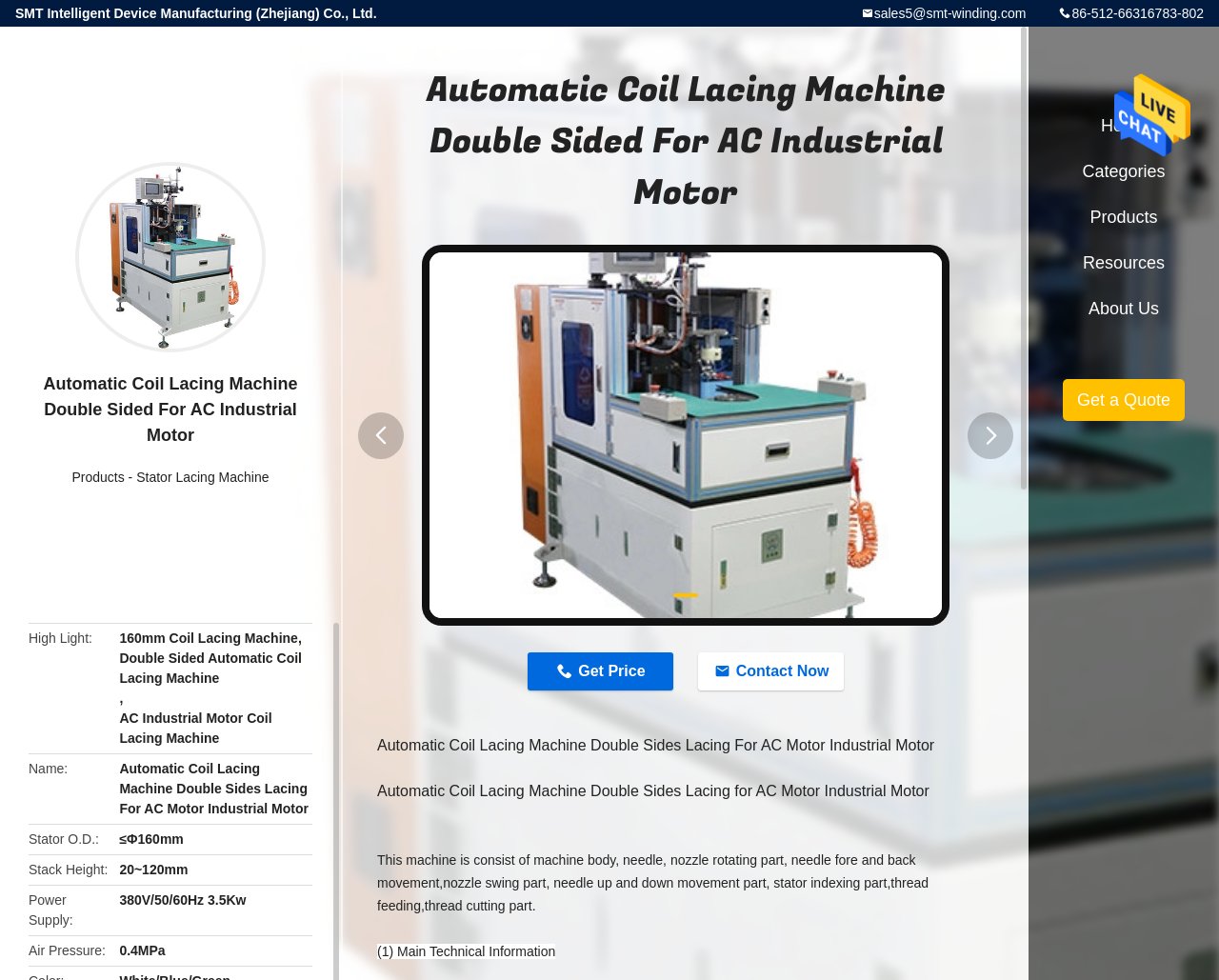Respond to the question below with a single word or phrase: What is the power supply of the product?

380V/50/60Hz 3.5Kw